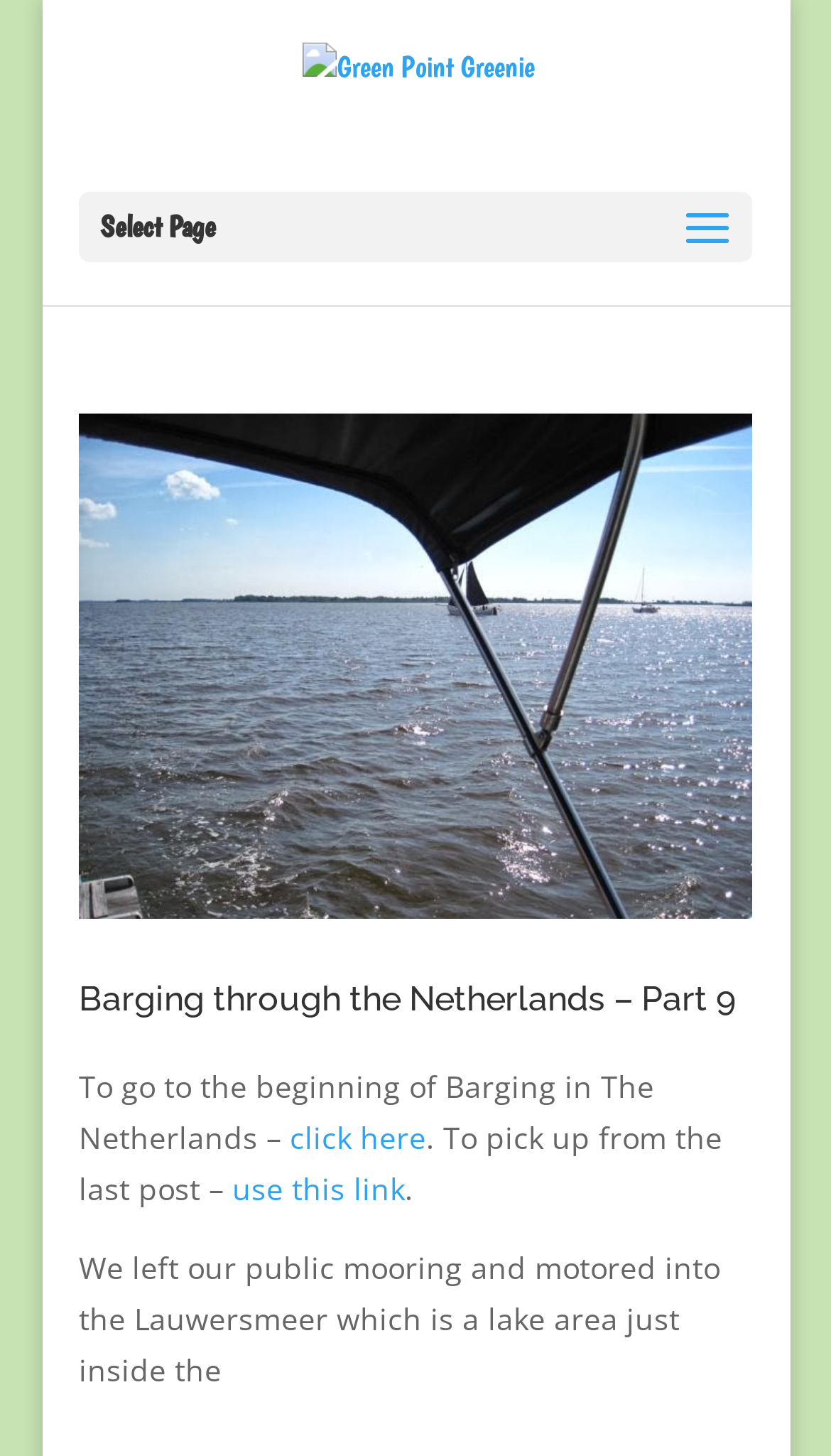What is the topic of the latest article?
Answer the question in as much detail as possible.

The topic of the latest article can be inferred from the heading 'Barging through the Netherlands – Part 9' and the text that follows, which describes the experience of barging in the Netherlands.